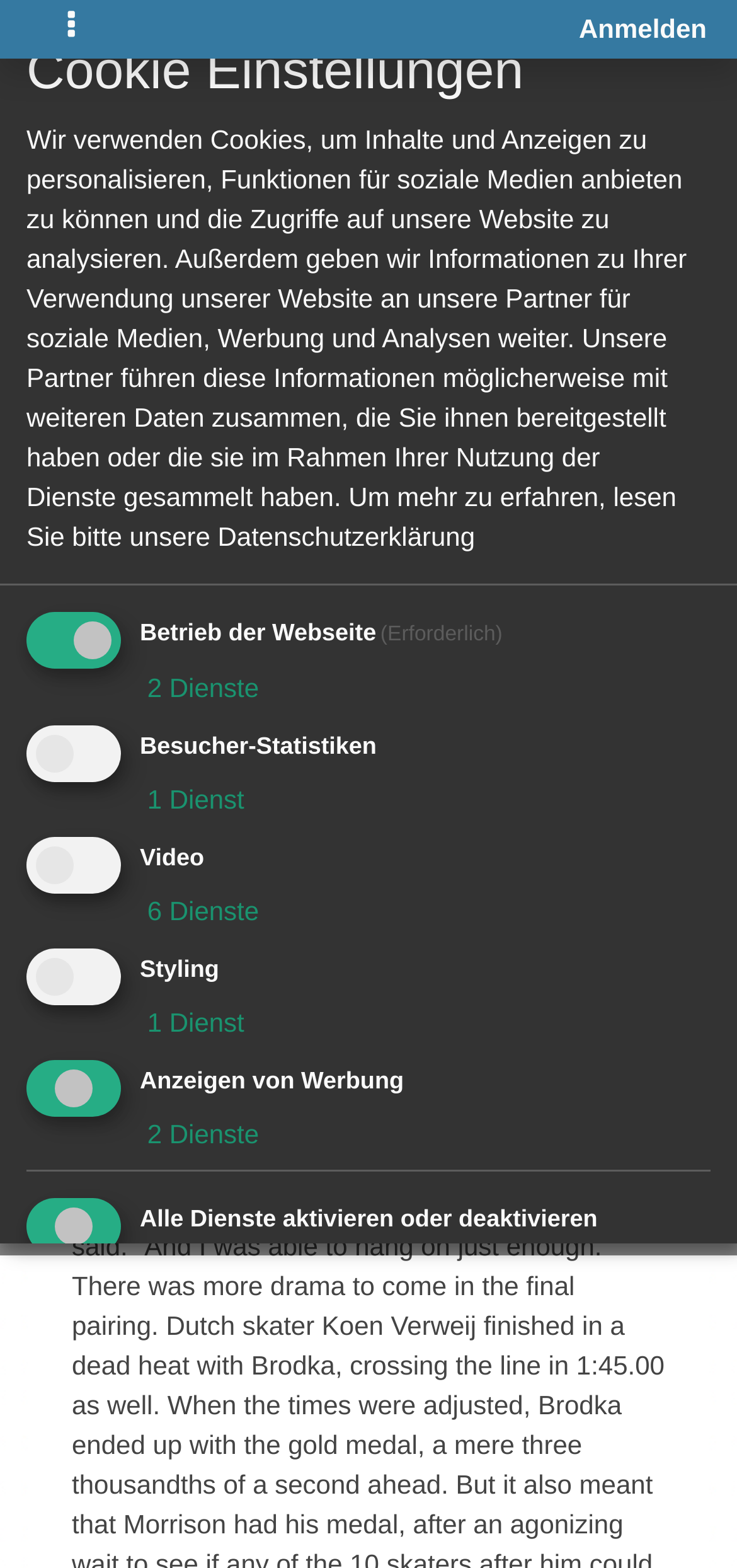How many services are available for video?
Using the image, give a concise answer in the form of a single word or short phrase.

6